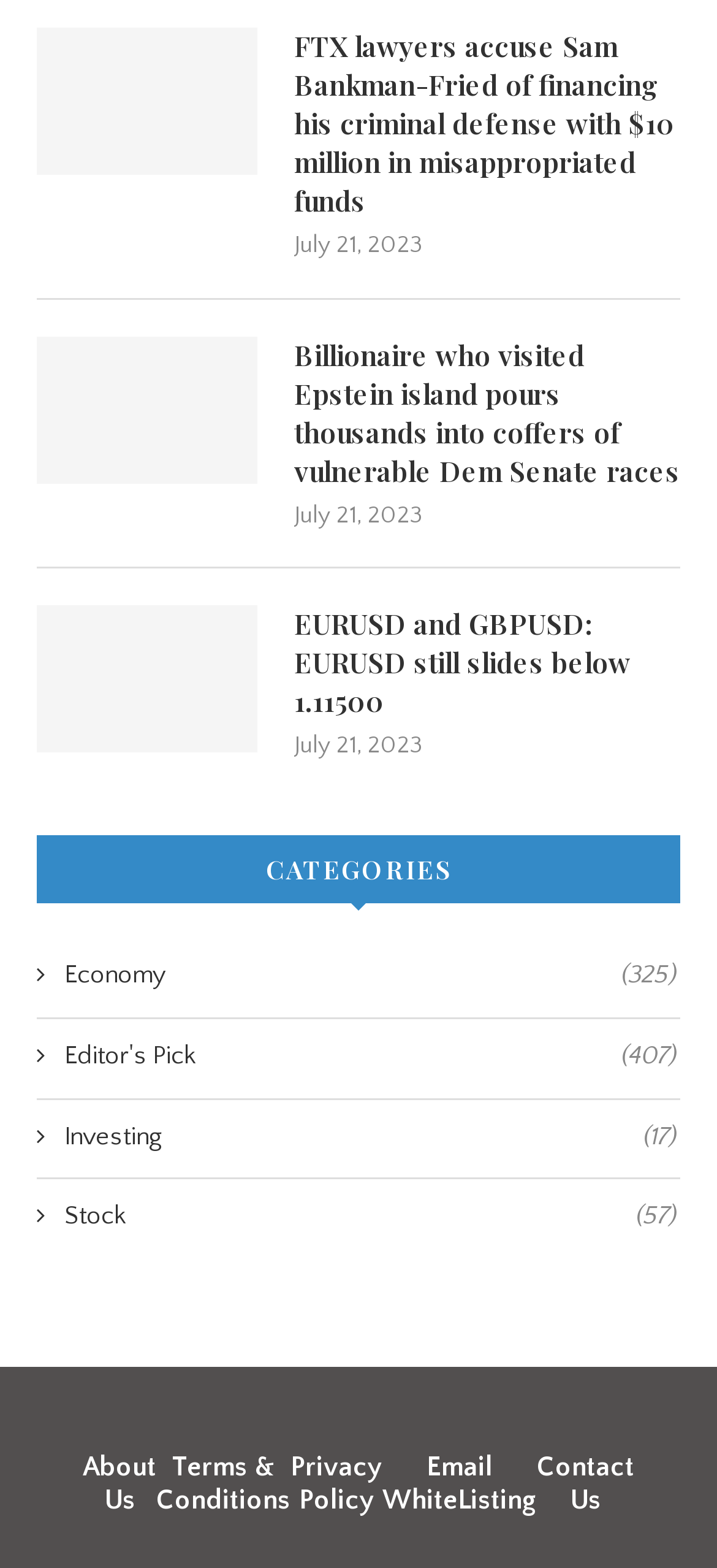Could you indicate the bounding box coordinates of the region to click in order to complete this instruction: "View article about billionaire who visited Epstein island".

[0.41, 0.214, 0.949, 0.313]